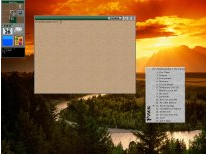Generate an elaborate description of what you see in the image.

The image showcases a screenshot of the Fvwm (Floating Virtual Window Manager) desktop environment, specifically labeled as "Fvwm (Snake River)." In this scene, a simple desktop interface is presented, characterized by a beige window prominently displayed in the center. The window appears to be an empty workspace or text editor, highlighted against a stunning natural backdrop with a sun setting over a serene landscape filled with trees and a river. 

To the left of the window, a panel displays a few application icons, possibly for quick access to different tools or settings. Meanwhile, a vertically oriented menu on the right includes various options or applications, reflecting the customizable nature of the Fvwm interface. This screenshot captures the essence of a lightweight, user-friendly desktop environment designed for efficiency and simplicity, resonating with users who appreciate minimalism in their computing experience.